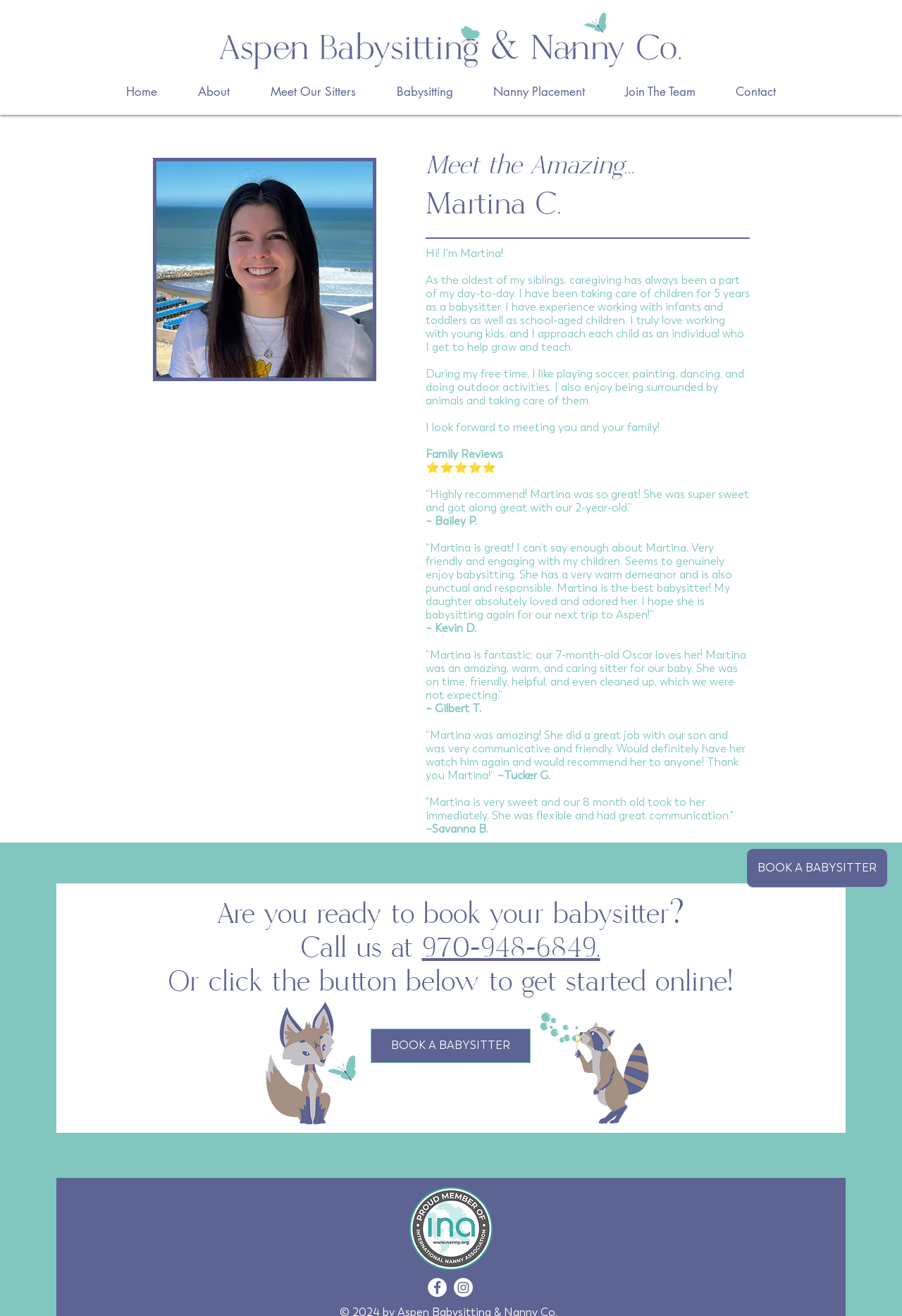What is the rating of Martina C. based on the reviews?
Please provide a comprehensive and detailed answer to the question.

The rating can be found in the review section where it says '⭐️⭐️⭐️⭐️⭐️' which indicates a 5-star rating.